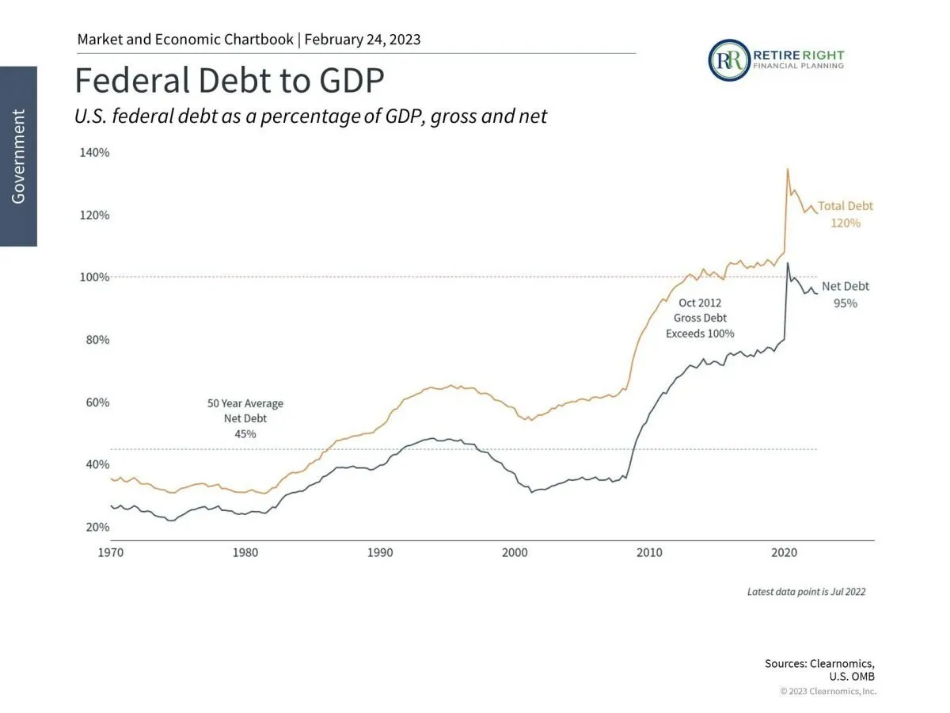What is the source of the data for the chart?
Using the image, provide a concise answer in one word or a short phrase.

Cleanomics and OMB